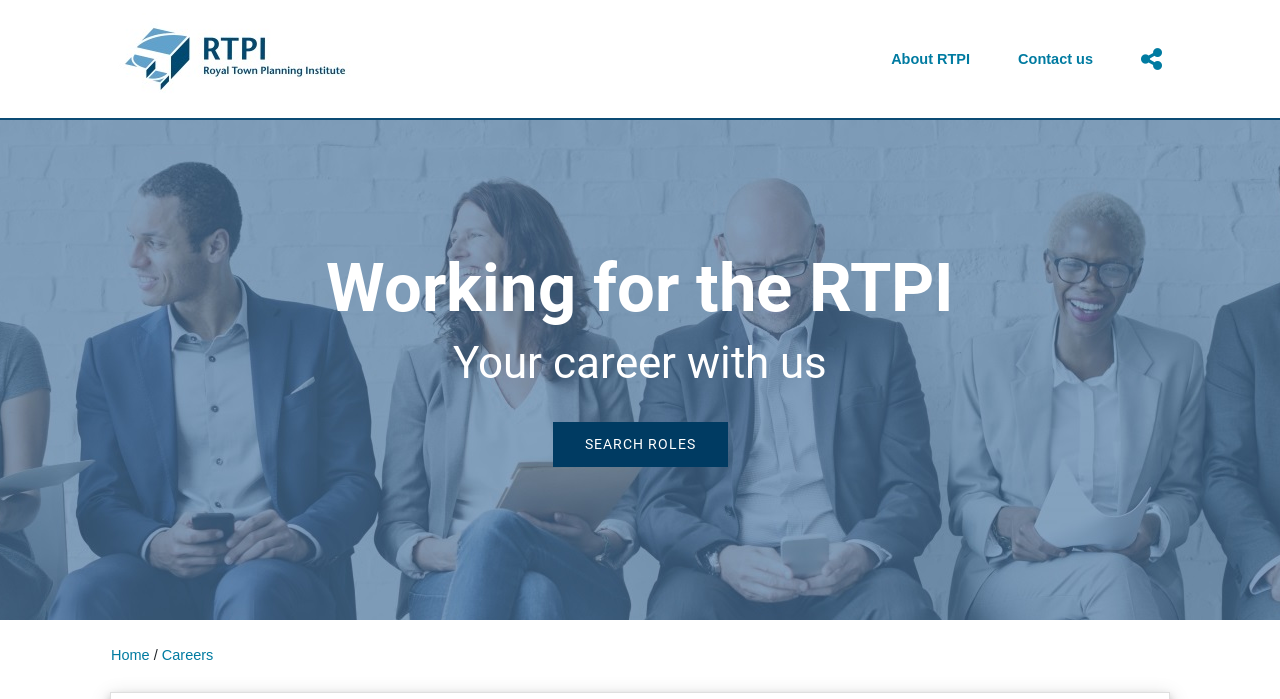Elaborate on the information and visuals displayed on the webpage.

The webpage is about the careers section of the Royal Town Planning Institute. At the top left, there is a logo image accompanied by a link. On the top right, there are three links: "About RTPI", "Contact us", and a menu icon represented by "\uf1e0". 

Below the top section, there are two headings: "Working for the RTPI" and "Your career with us". The first heading is positioned above the second one. 

To the right of the headings, there is a prominent "SEARCH ROLES" link. At the bottom of the page, there is a breadcrumb navigation section, which displays the path "Home / Careers".